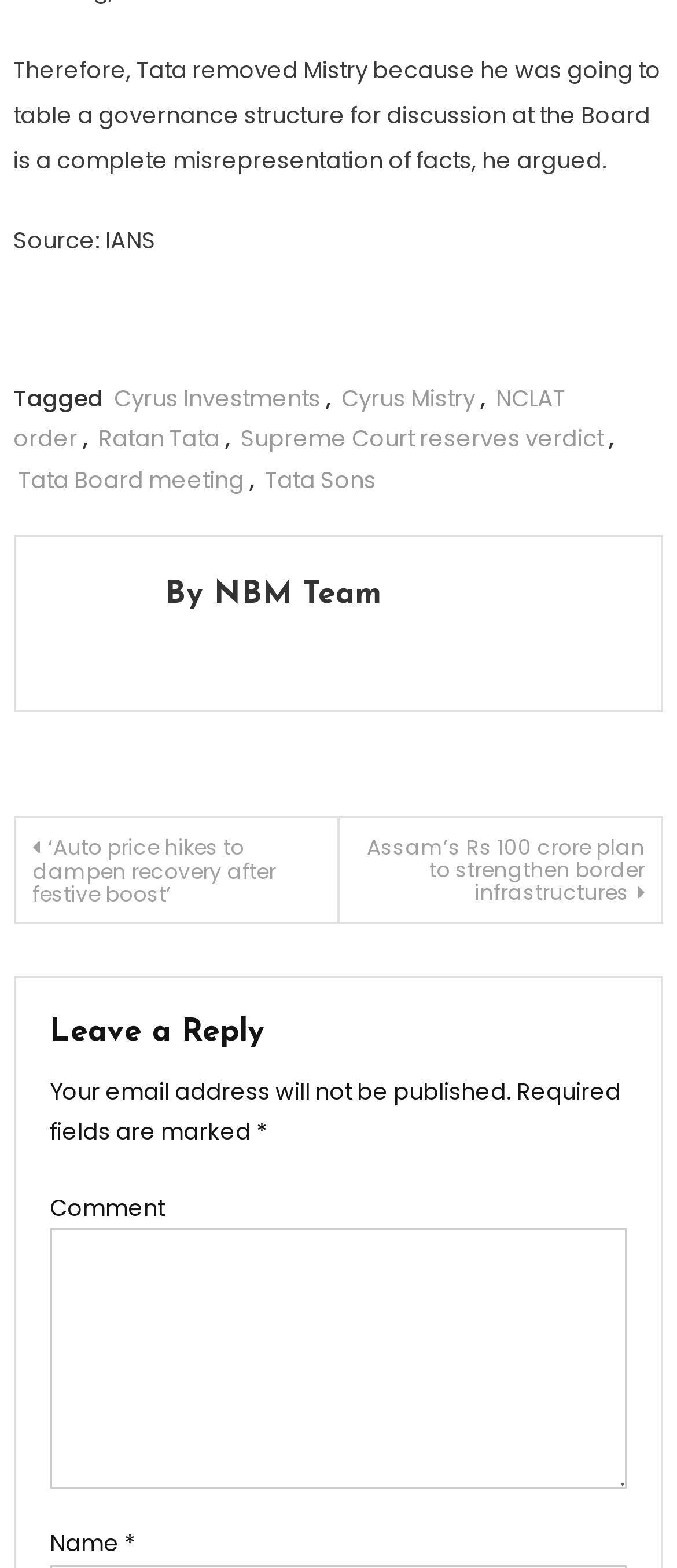Locate the bounding box coordinates of the element to click to perform the following action: 'Click on the link 'Auto price hikes to dampen recovery after festive boost''. The coordinates should be given as four float values between 0 and 1, in the form of [left, top, right, bottom].

[0.02, 0.521, 0.5, 0.589]